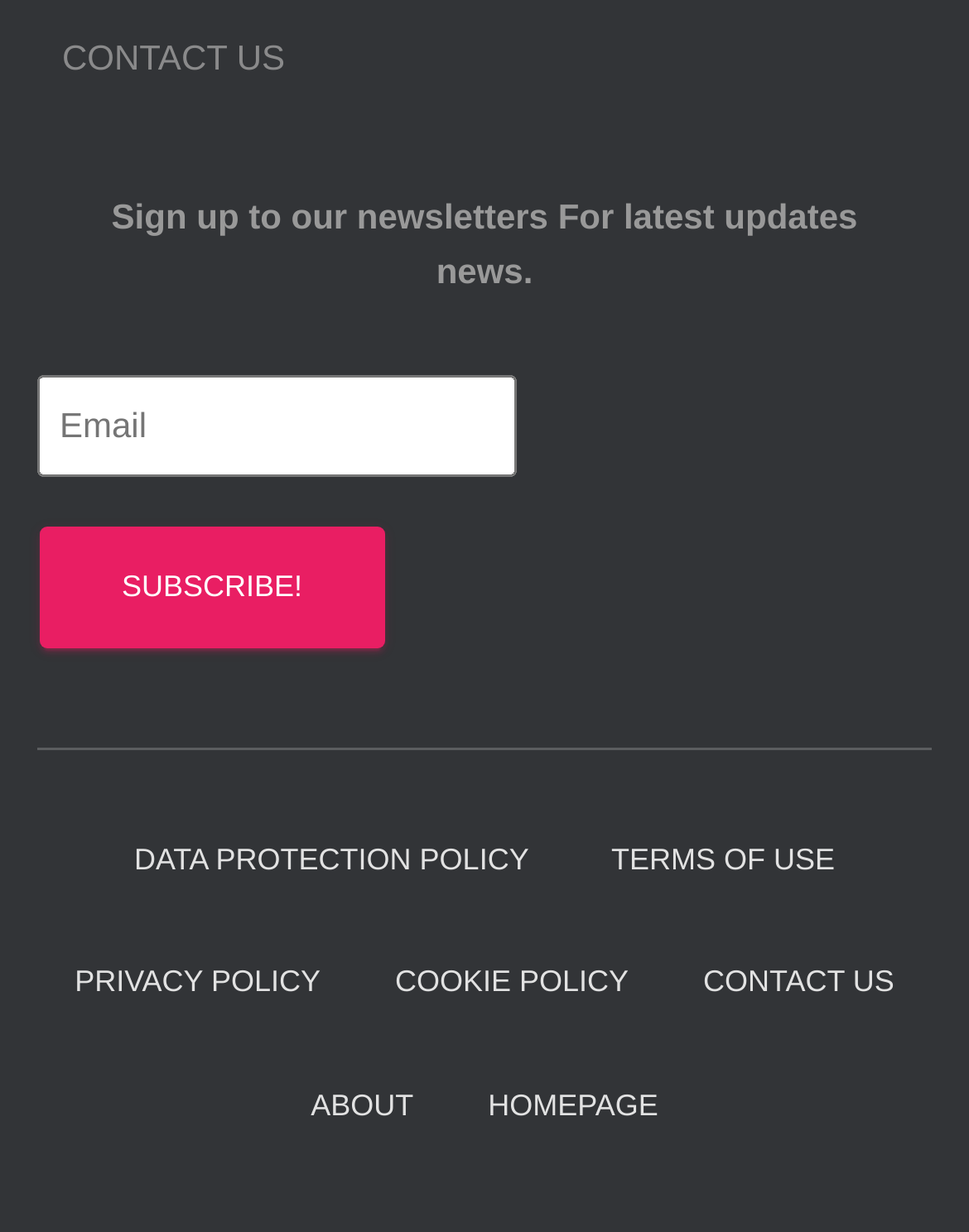Determine the bounding box coordinates of the clickable area required to perform the following instruction: "Go to about page". The coordinates should be represented as four float numbers between 0 and 1: [left, top, right, bottom].

[0.282, 0.848, 0.465, 0.948]